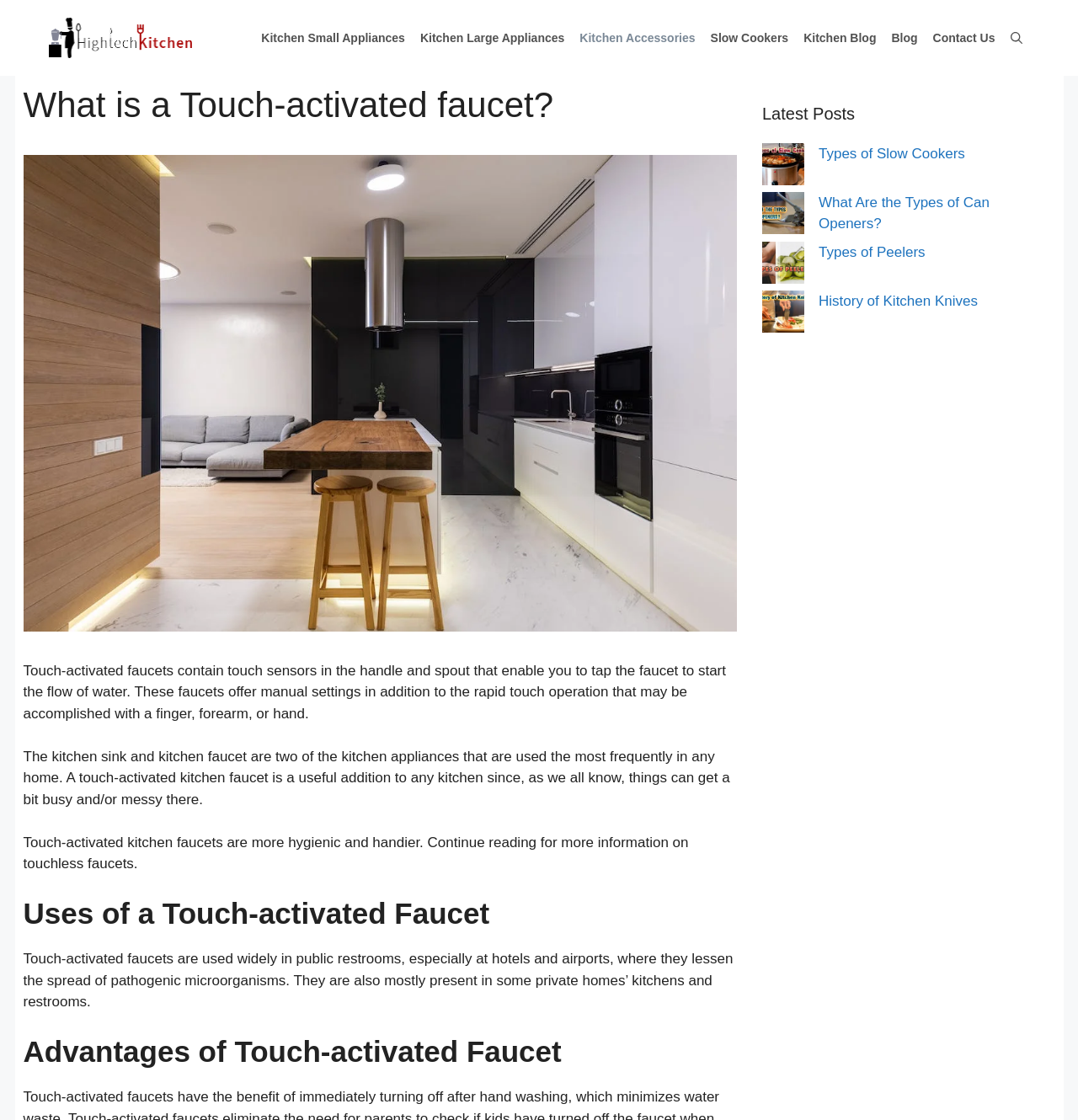Given the element description: "Contact Us", predict the bounding box coordinates of the UI element it refers to, using four float numbers between 0 and 1, i.e., [left, top, right, bottom].

[0.858, 0.015, 0.93, 0.053]